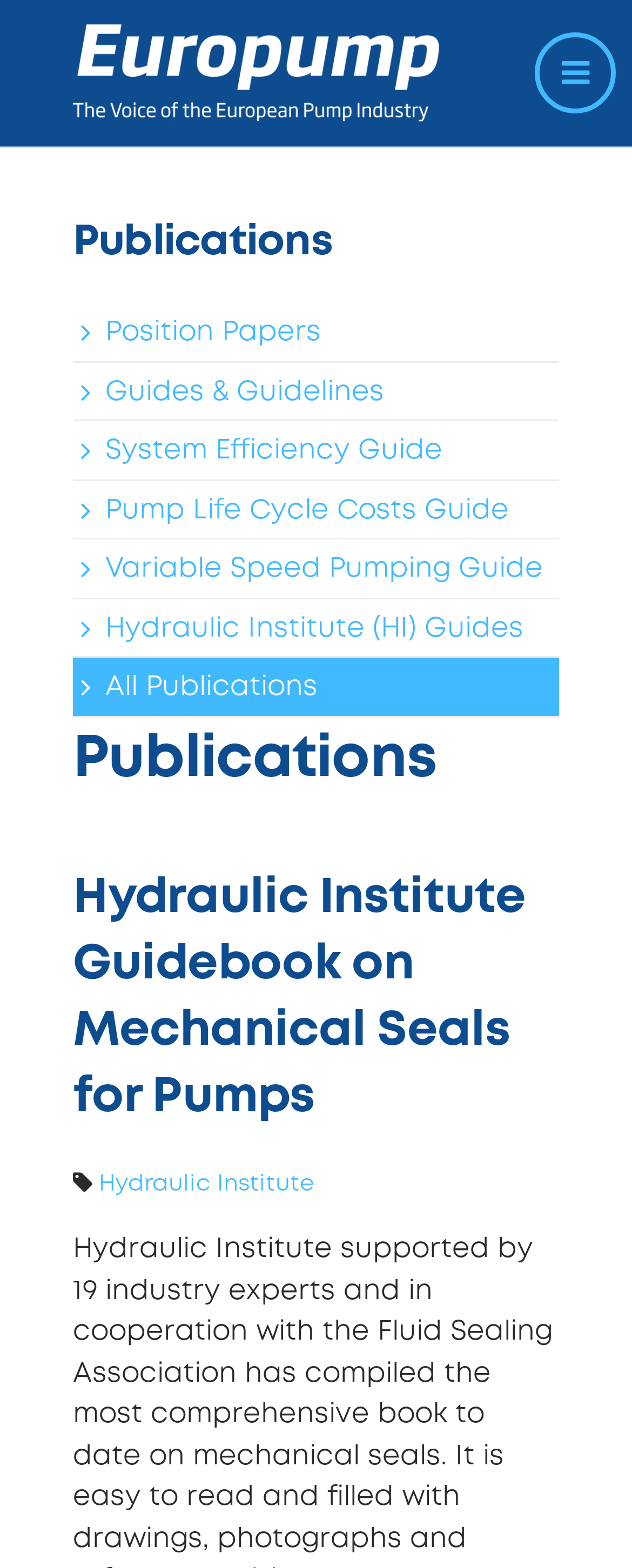Please find the bounding box coordinates of the element that needs to be clicked to perform the following instruction: "Click on the Europump logo". The bounding box coordinates should be four float numbers between 0 and 1, represented as [left, top, right, bottom].

[0.115, 0.015, 0.695, 0.077]